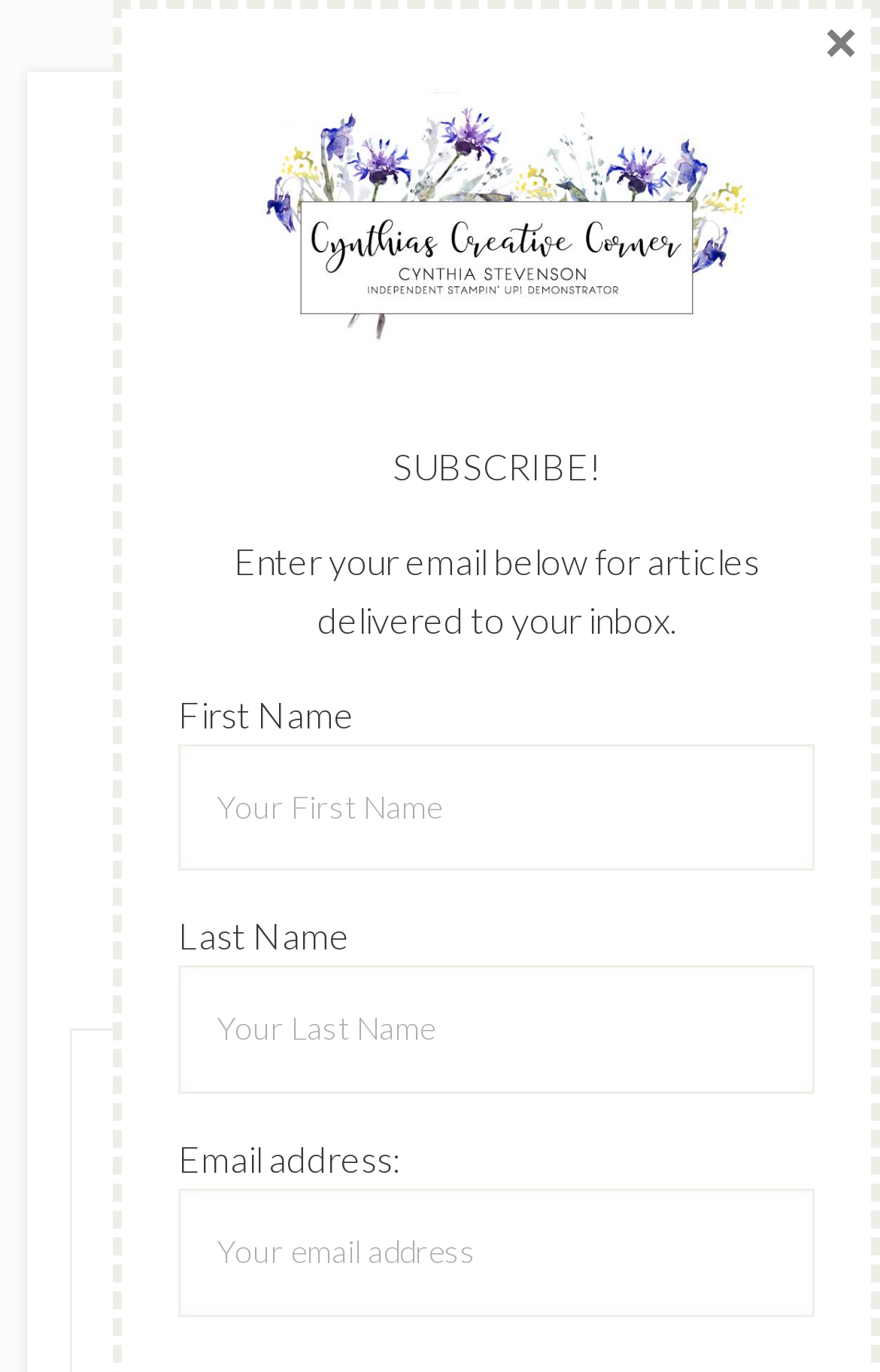By analyzing the image, answer the following question with a detailed response: What is the purpose of the textbox with the label 'Email address:'?

I found the answer by looking at the textbox element with the label 'Email address:' which is required, indicating that it is used to enter an email address.